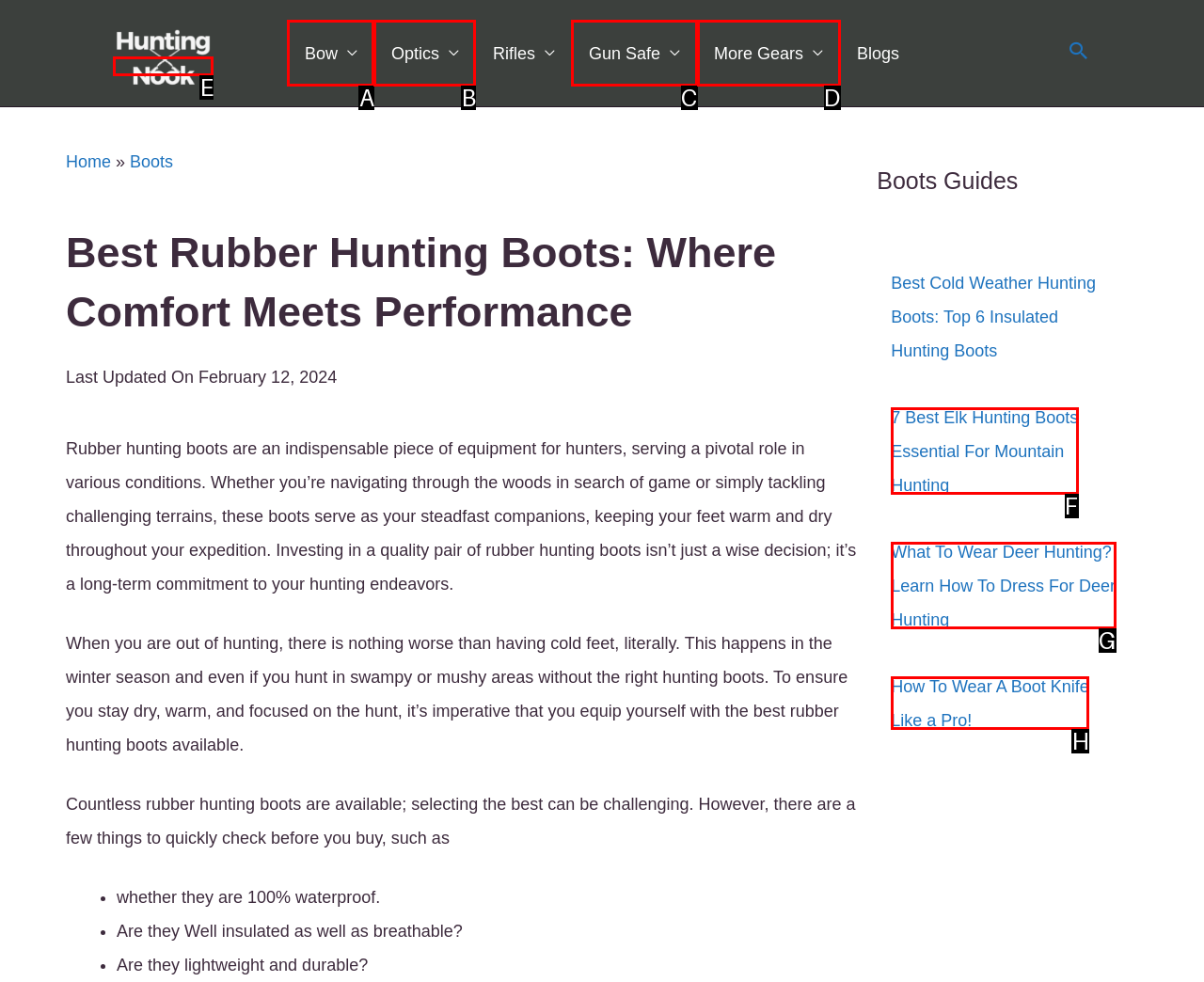Which HTML element should be clicked to fulfill the following task: Click on the 'Hunting Nook' link?
Reply with the letter of the appropriate option from the choices given.

E